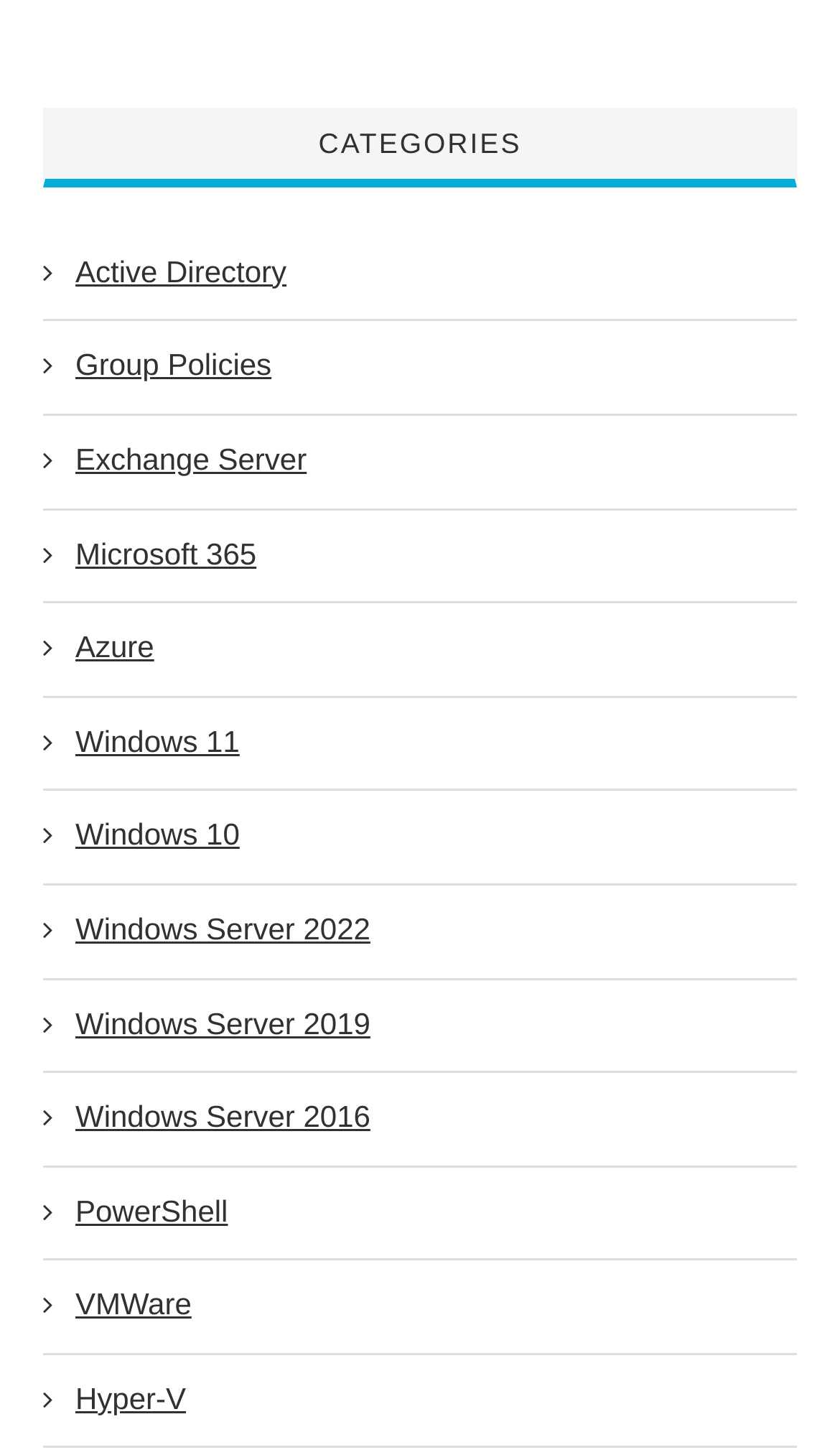Determine the bounding box coordinates of the element's region needed to click to follow the instruction: "Access Microsoft 365". Provide these coordinates as four float numbers between 0 and 1, formatted as [left, top, right, bottom].

[0.051, 0.367, 0.944, 0.396]